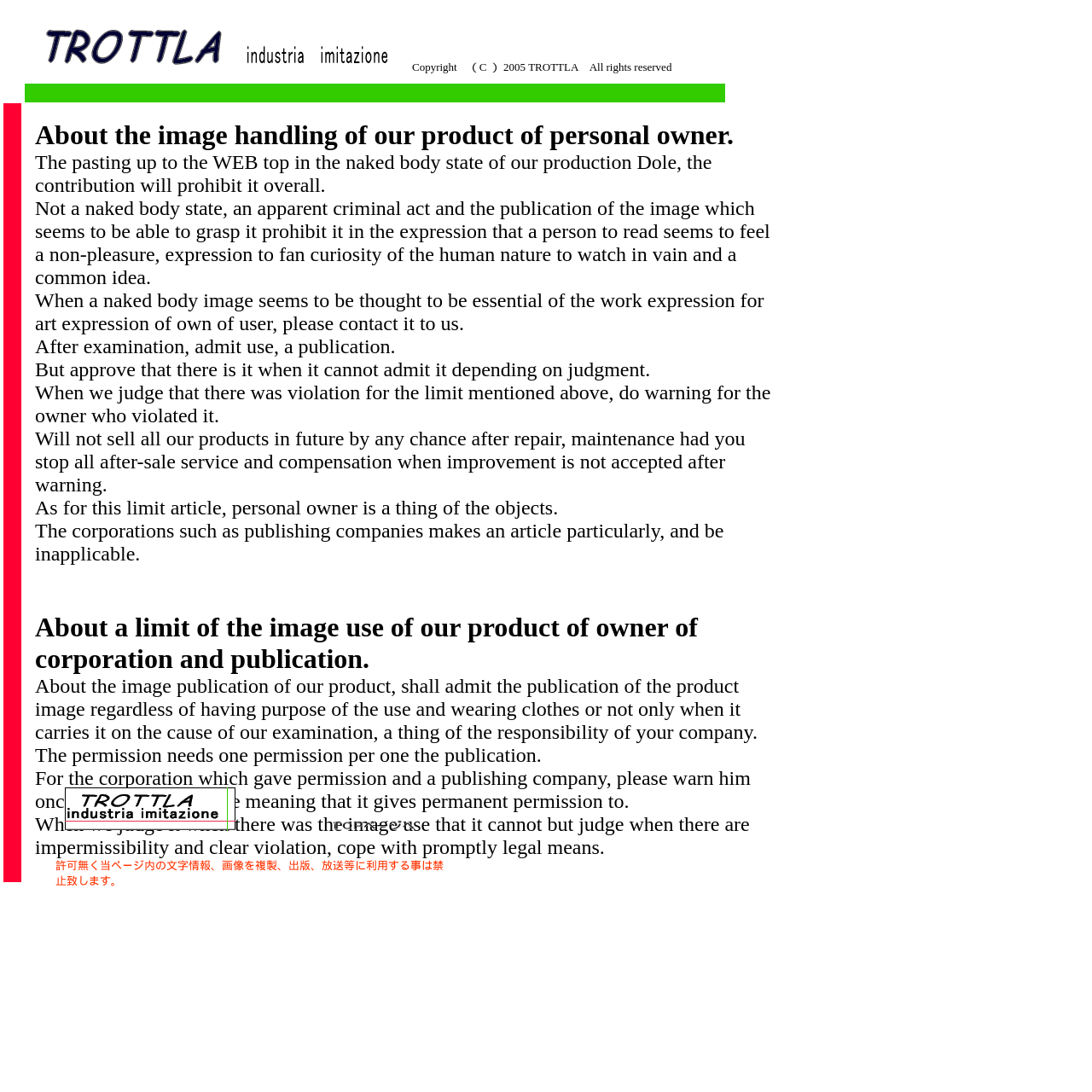What is prohibited in terms of image use?
Give a single word or phrase as your answer by examining the image.

Naked body images or criminal acts